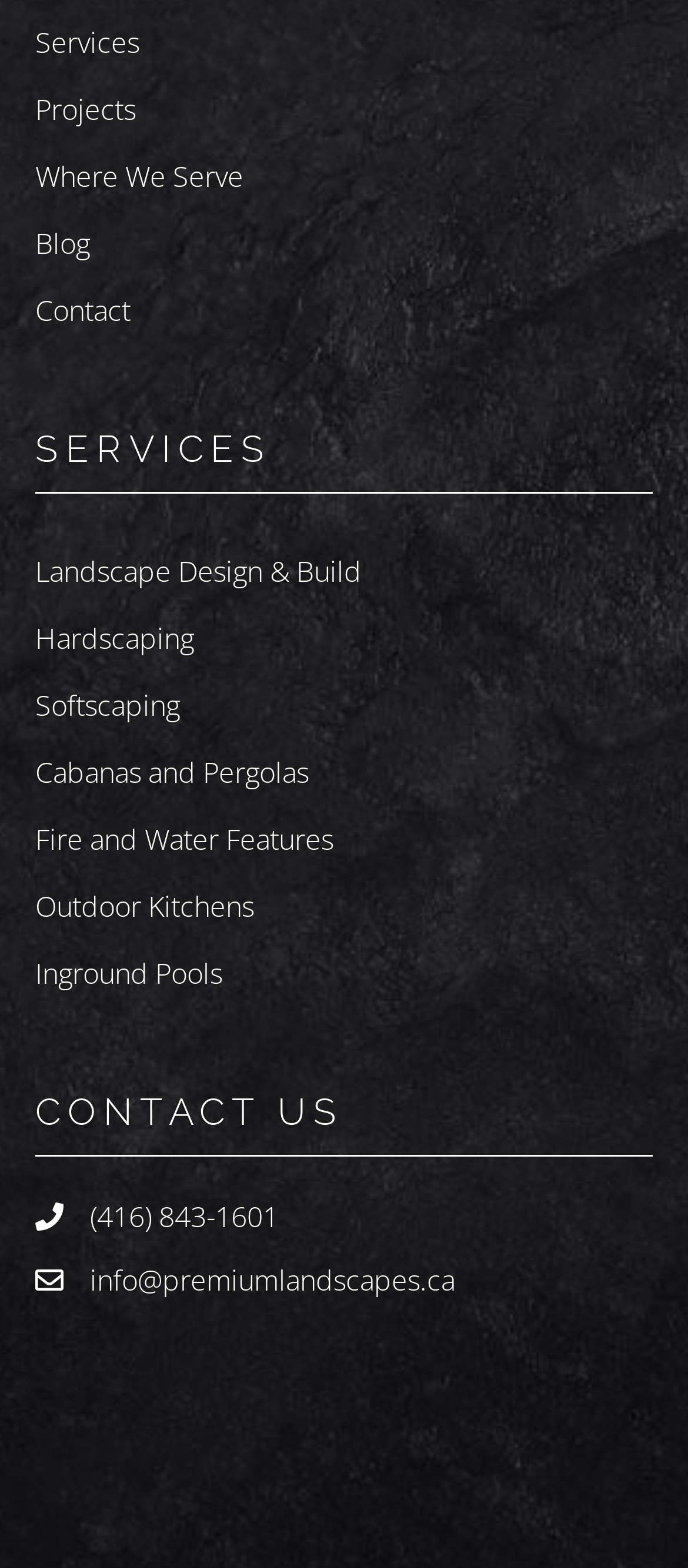Given the following UI element description: "Inground Pools", find the bounding box coordinates in the webpage screenshot.

[0.051, 0.608, 0.323, 0.633]